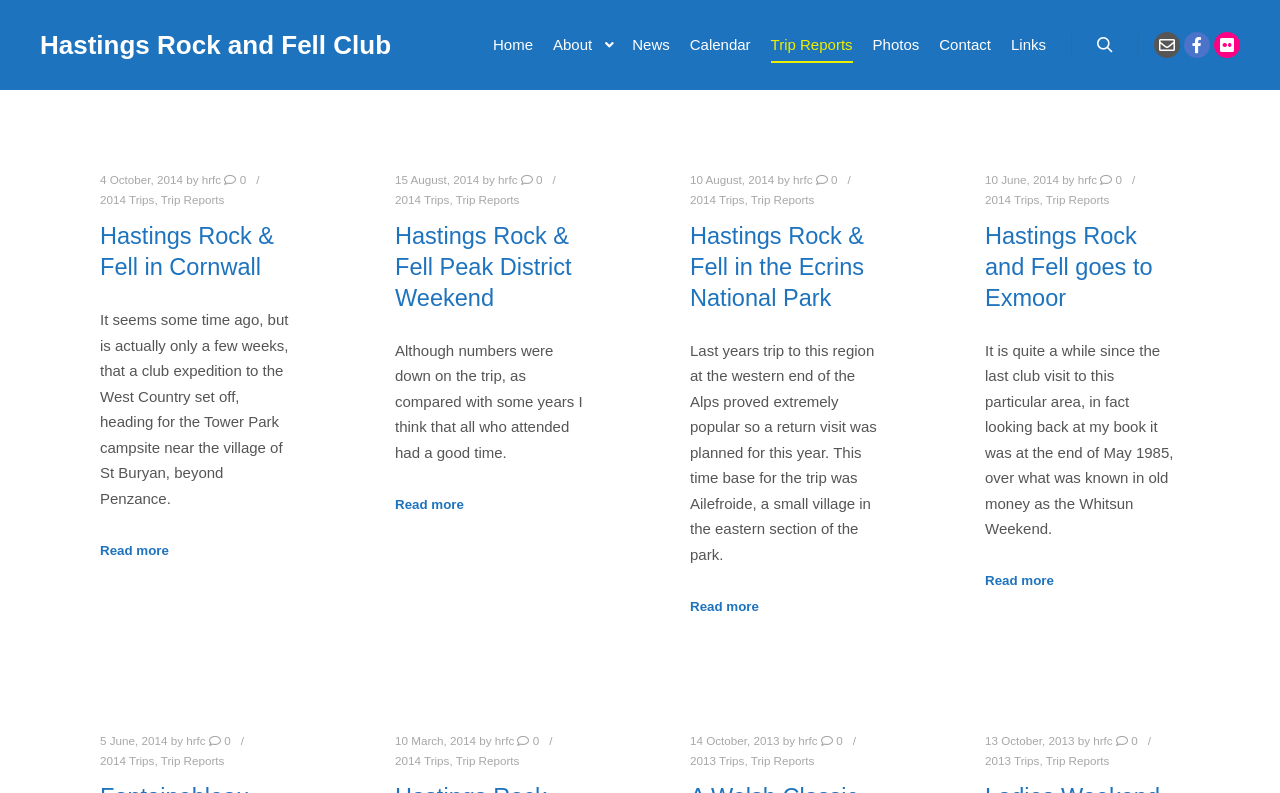Find the bounding box coordinates of the clickable element required to execute the following instruction: "Read more about 'Hastings Rock & Fell in Cornwall'". Provide the coordinates as four float numbers between 0 and 1, i.e., [left, top, right, bottom].

[0.078, 0.682, 0.132, 0.707]